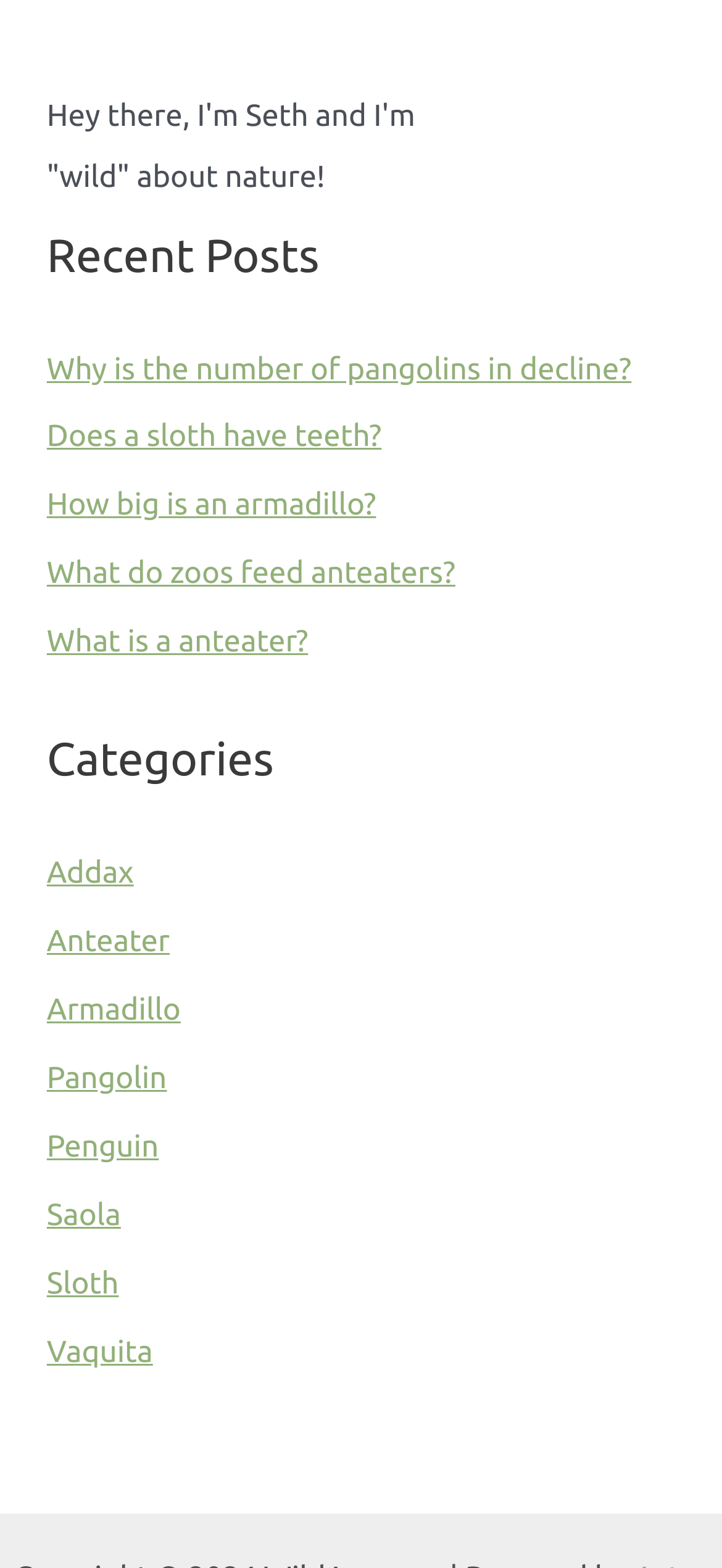Locate the bounding box coordinates of the area you need to click to fulfill this instruction: 'Click the sidebar button'. The coordinates must be in the form of four float numbers ranging from 0 to 1: [left, top, right, bottom].

None